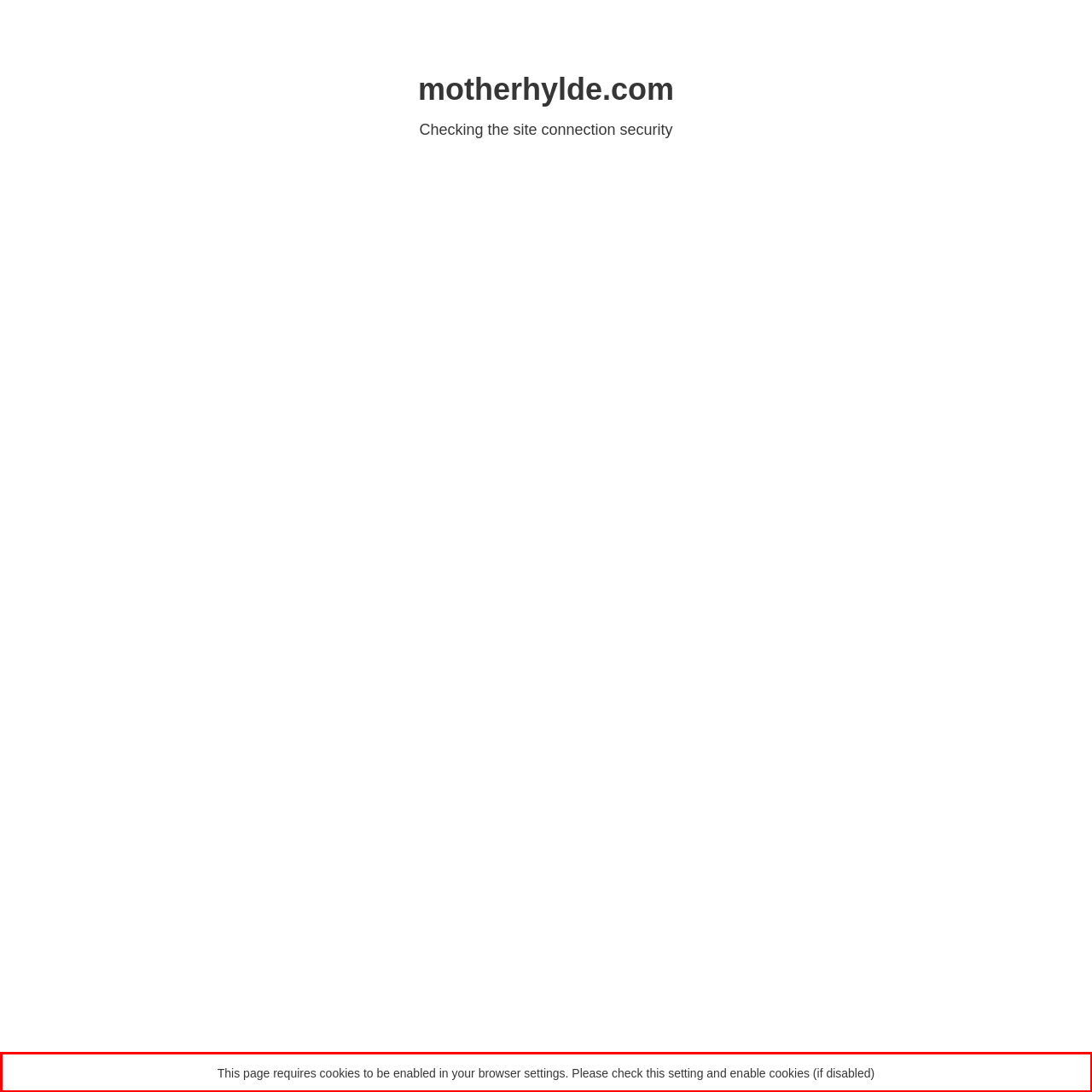You are given a screenshot with a red rectangle. Identify and extract the text within this red bounding box using OCR.

This page requires cookies to be enabled in your browser settings. Please check this setting and enable cookies (if disabled)